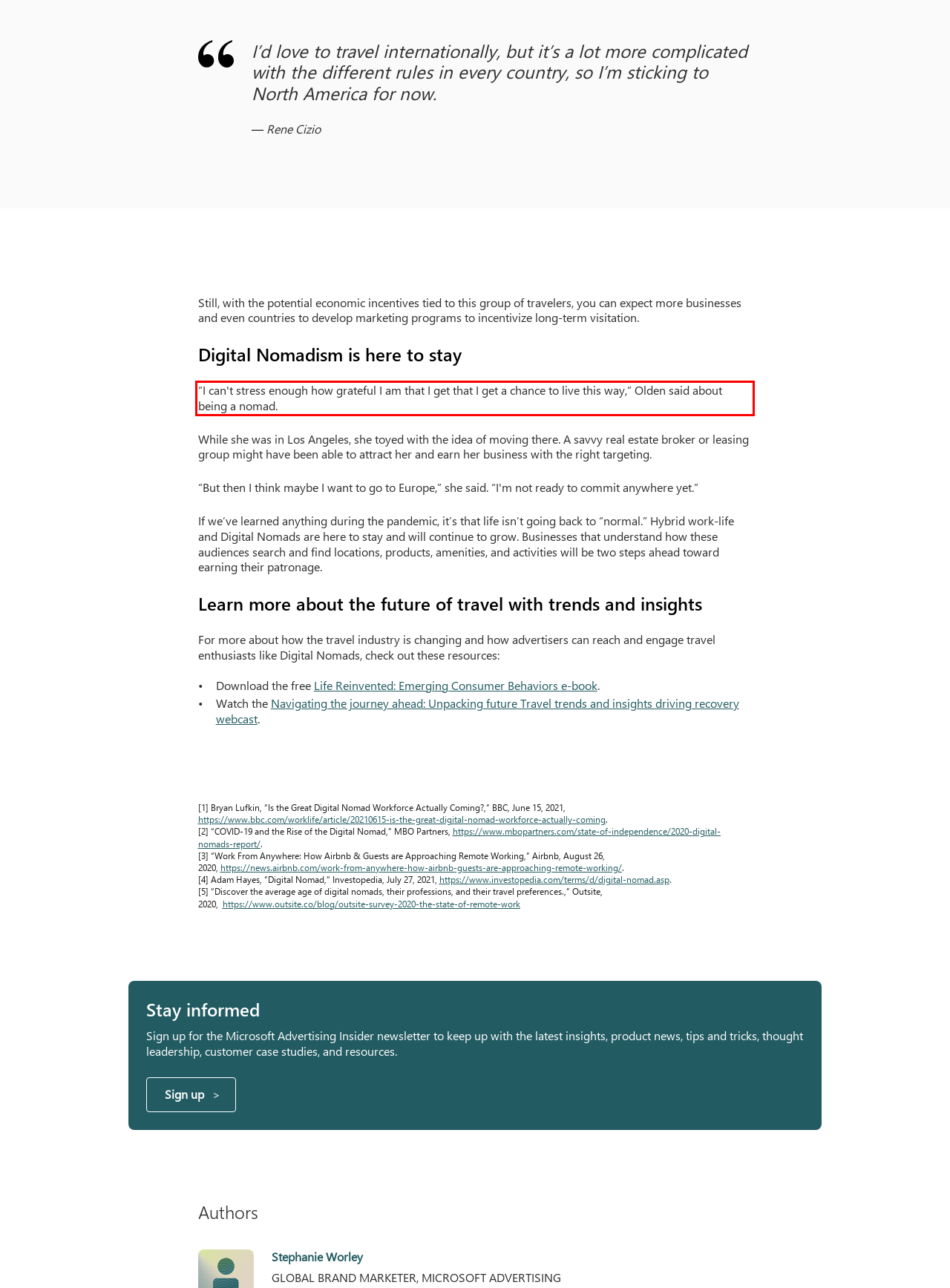Please recognize and transcribe the text located inside the red bounding box in the webpage image.

“I can't stress enough how grateful I am that I get that I get a chance to live this way,” Olden said about being a nomad.